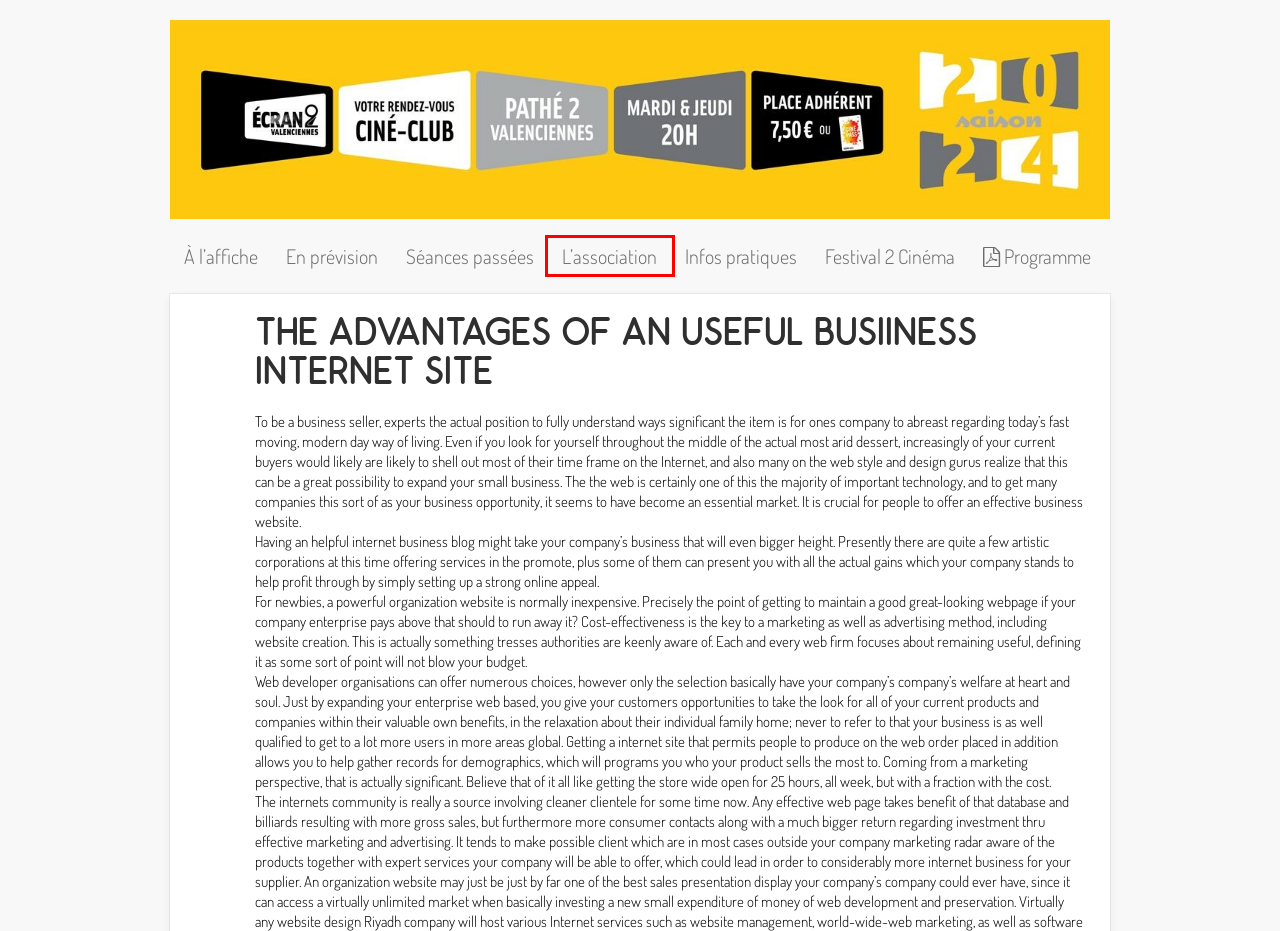You are provided with a screenshot of a webpage that has a red bounding box highlighting a UI element. Choose the most accurate webpage description that matches the new webpage after clicking the highlighted element. Here are your choices:
A. Ciné-Club Valenciennes – Art & Essai Past Évènements from 12 mai - 30 mai
B. Ciné-Club Valenciennes – Art & Essai
C. Ciné-Club Valenciennes – Art & Essai  » Tarifs : mode d’emploi
D. Ciné-Club Valenciennes – Art & Essai  » En prévision
E. Ciné-Club Valenciennes – Art & Essai UNE FAMILLE
F. Ciné-Club Valenciennes – Art & Essai  » Programme
G. Ciné-Club Valenciennes – Art & Essai  » L’Association
H. Accueil - Festival 2 Valenciennes

G